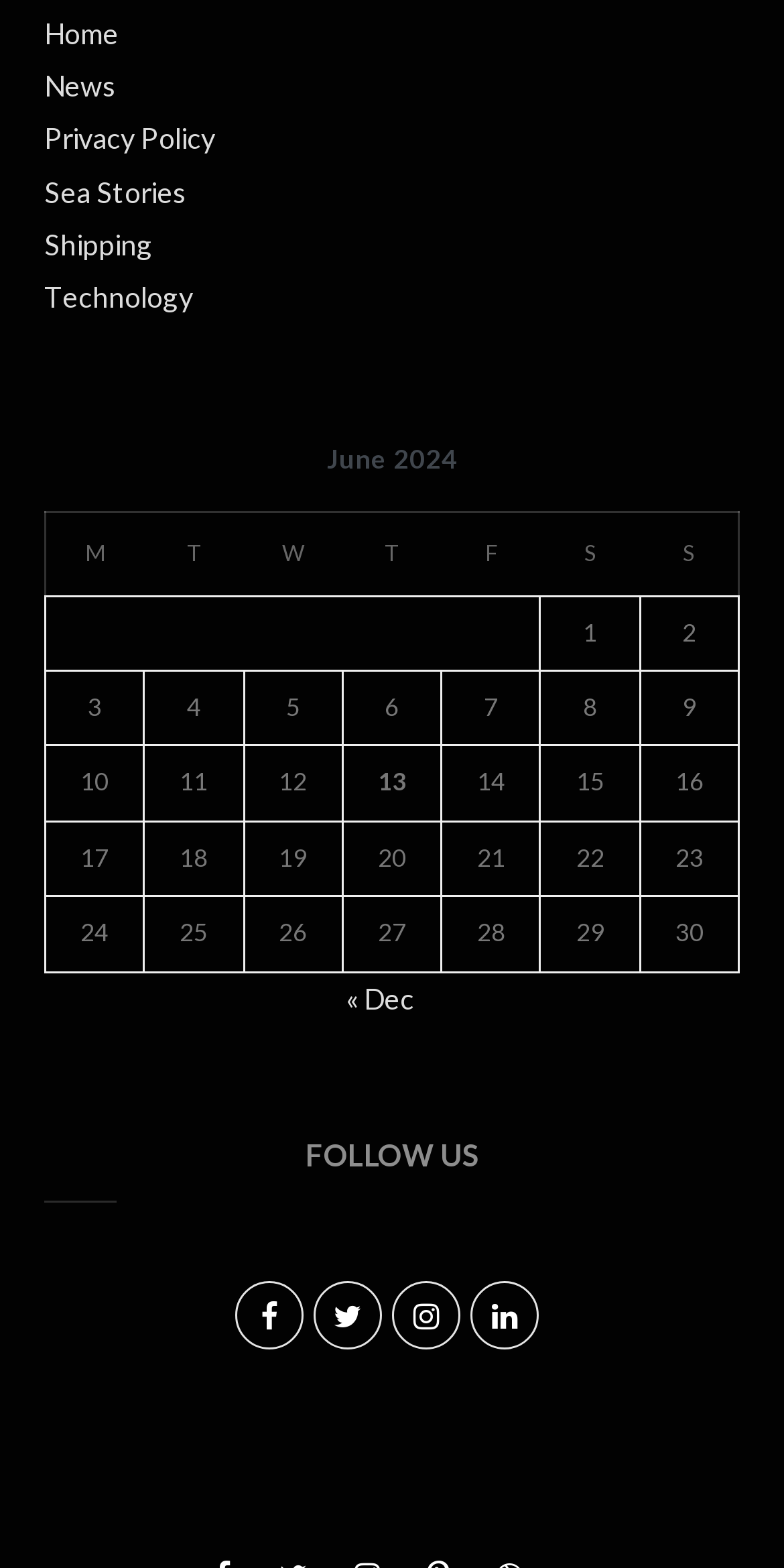What social media platforms are listed at the bottom of the page?
Provide a detailed answer to the question, using the image to inform your response.

The links at the bottom of the page, represented by icons, are for Facebook, Twitter, Instagram, and LinkedIn, indicating the social media platforms that the website is associated with.